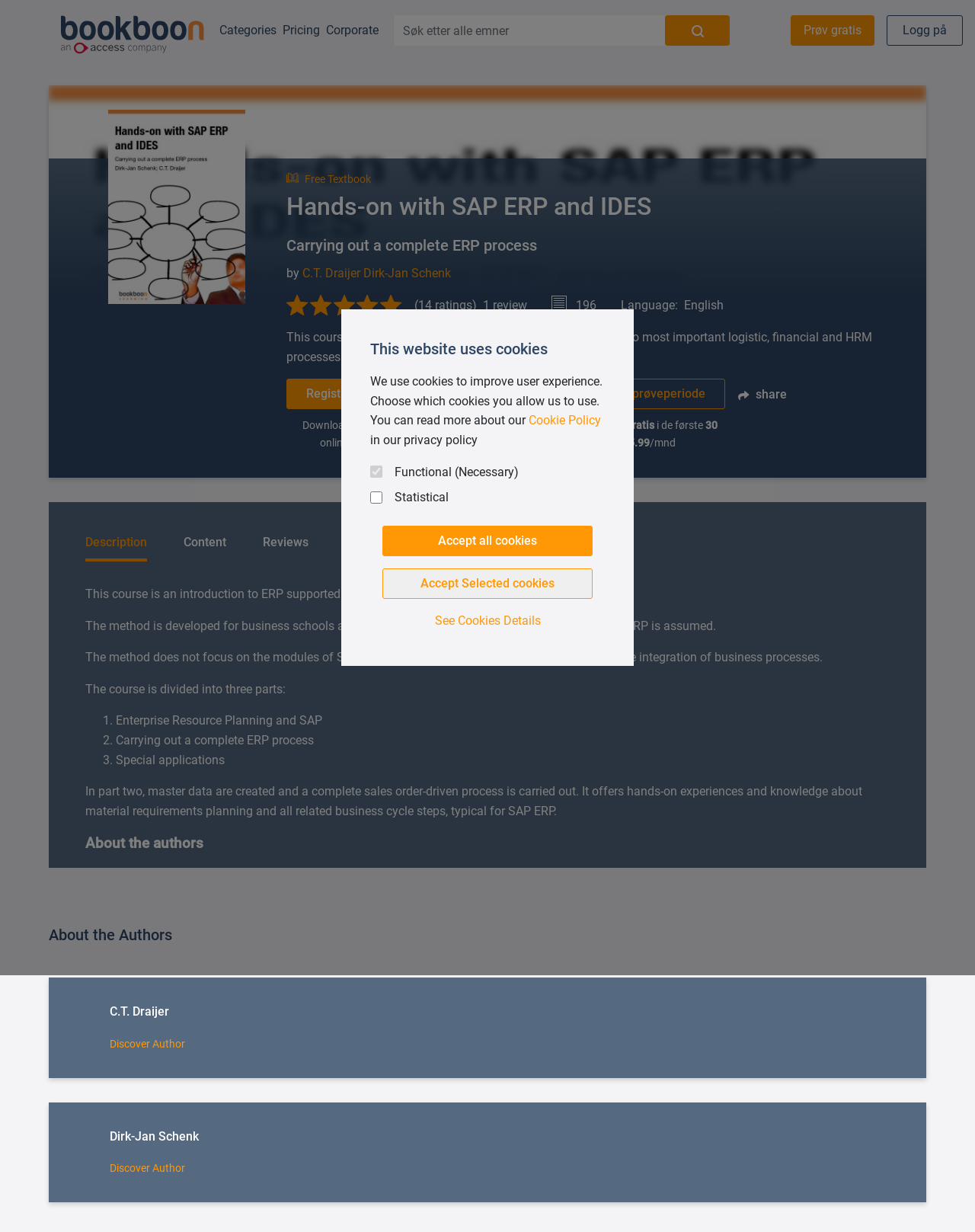What is the name of the course? Observe the screenshot and provide a one-word or short phrase answer.

Hands-on with SAP ERP and IDES